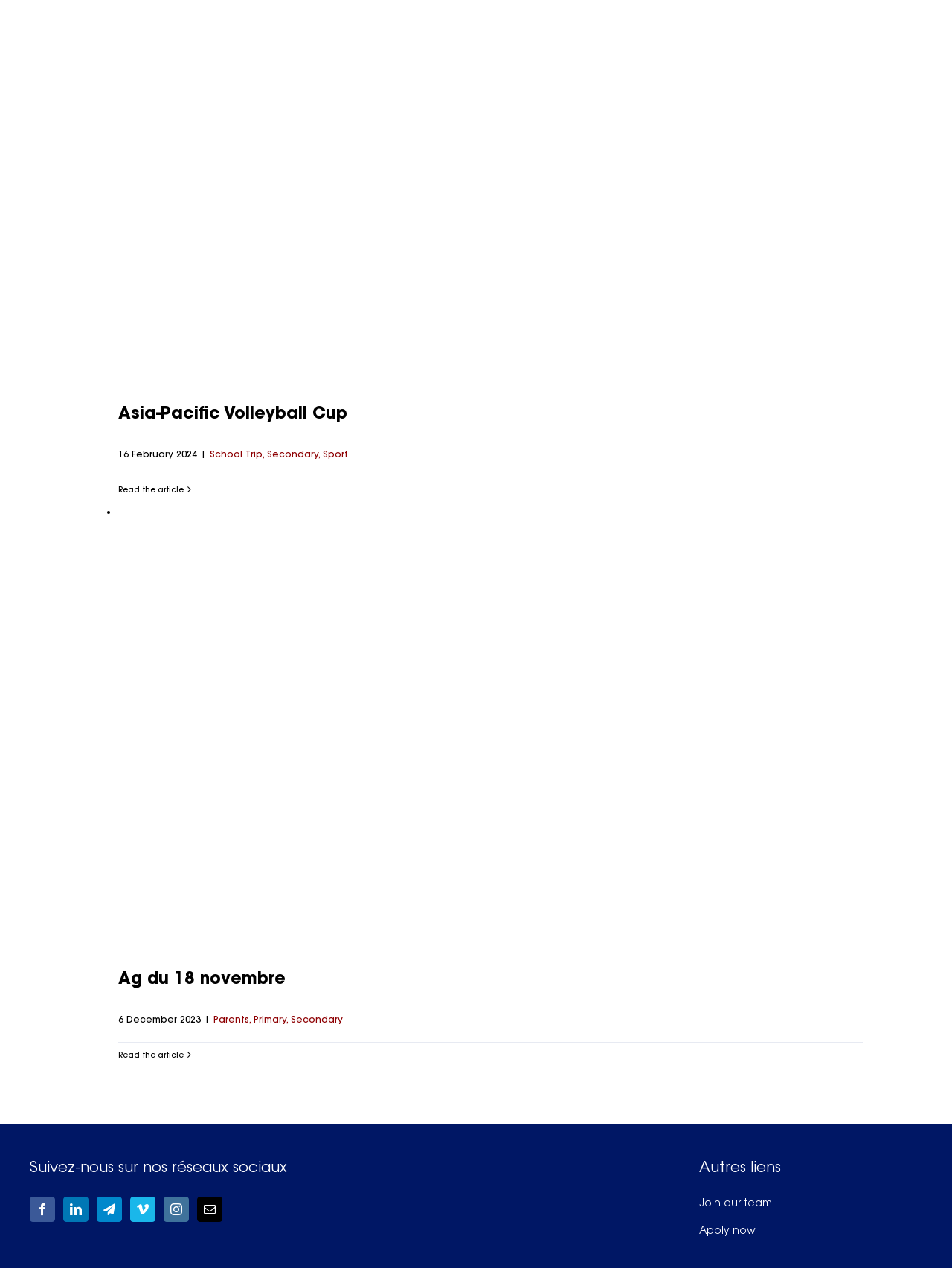Determine the bounding box coordinates of the element that should be clicked to execute the following command: "Follow on Facebook".

[0.031, 0.944, 0.058, 0.964]